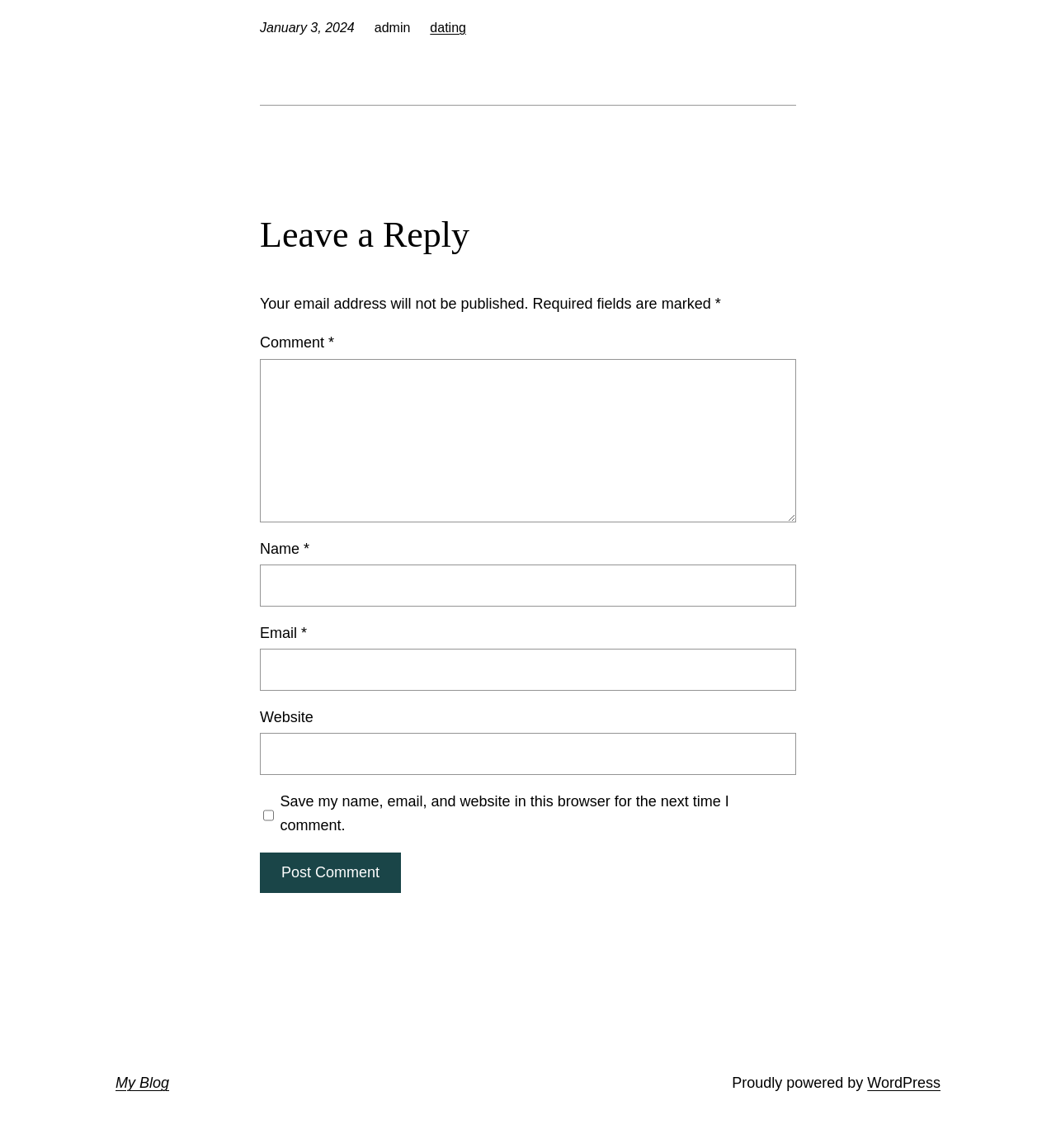Using the information shown in the image, answer the question with as much detail as possible: What is the purpose of the textboxes?

The textboxes are located below the 'Leave a Reply' heading, and they are labeled as 'Comment', 'Name', 'Email', and 'Website'. These textboxes are required to input information for leaving a comment, which suggests that their purpose is to input comment information.